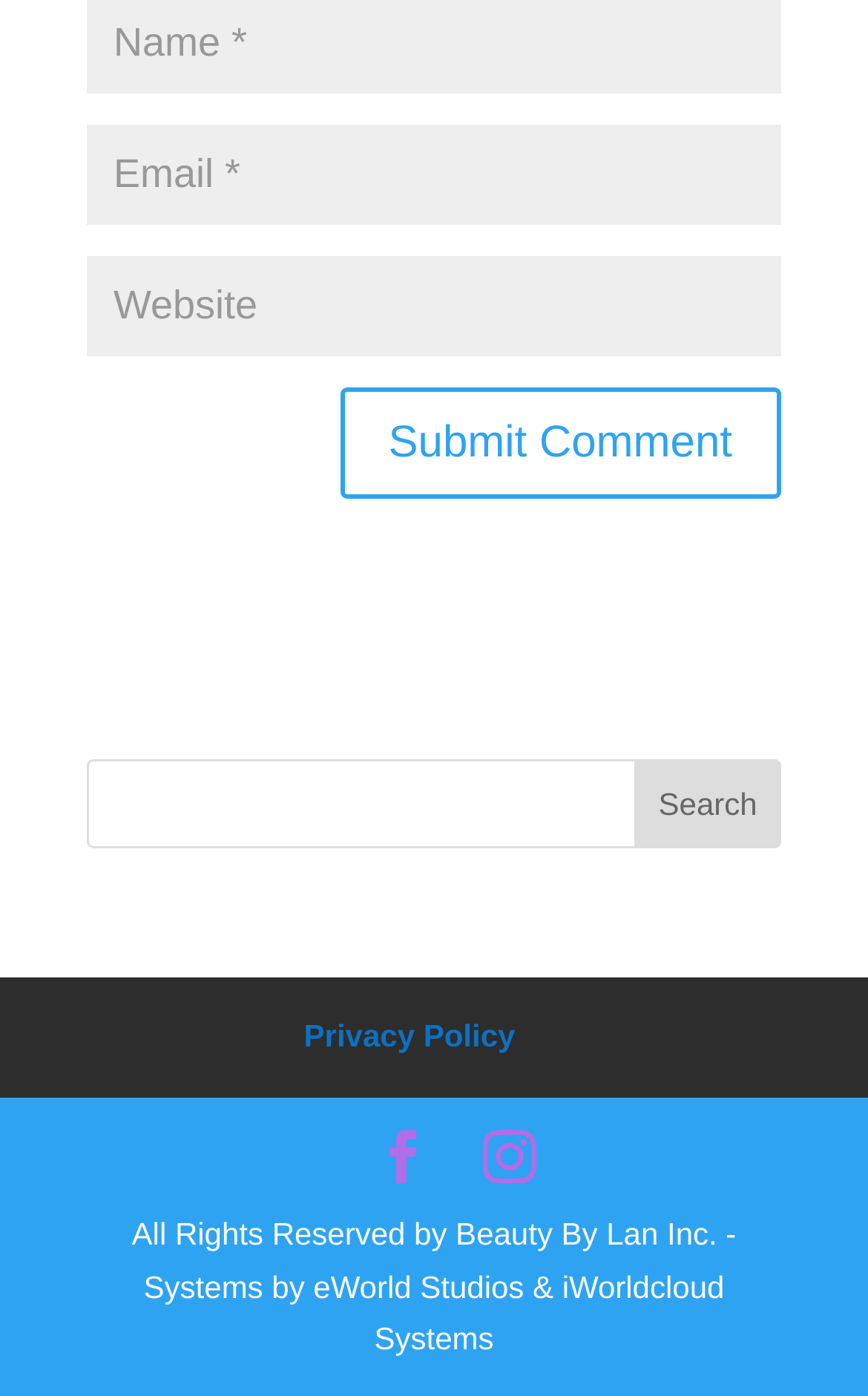Answer the question below in one word or phrase:
What is the label of the first text box?

Name